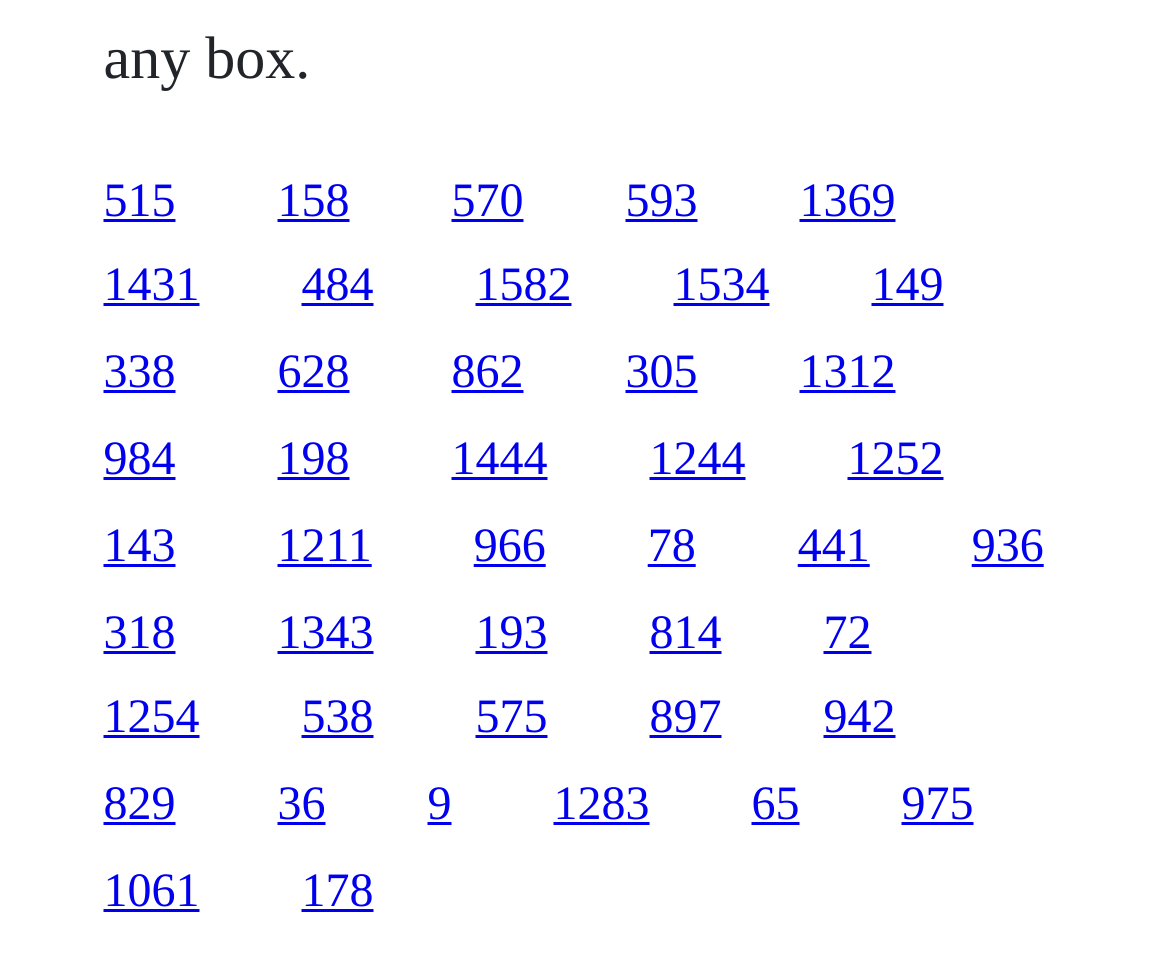What is the horizontal position of the last link?
From the screenshot, provide a brief answer in one word or phrase.

Right